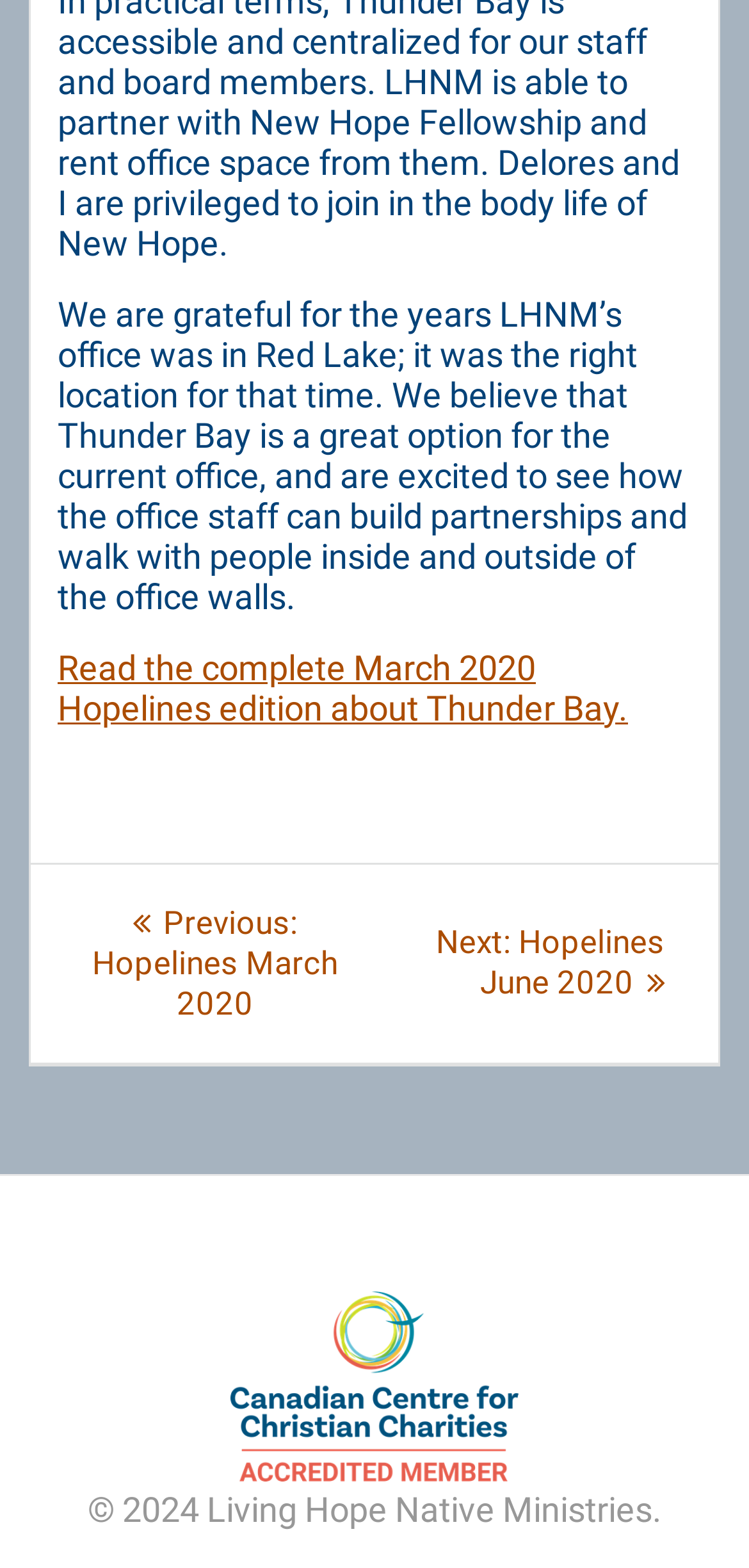Please provide a short answer using a single word or phrase for the question:
What is the location of LHNM's current office?

Thunder Bay